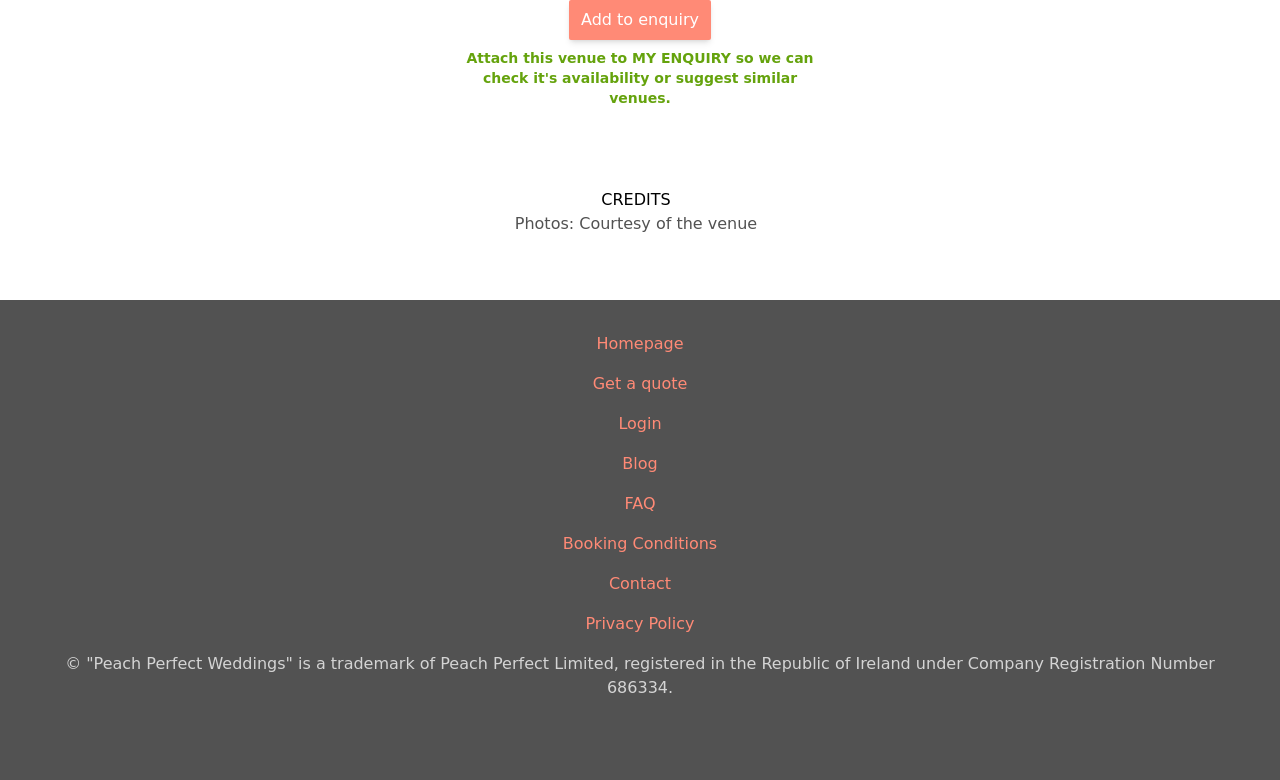Answer the question below in one word or phrase:
What is the company registration number of Peach Perfect Limited?

686334